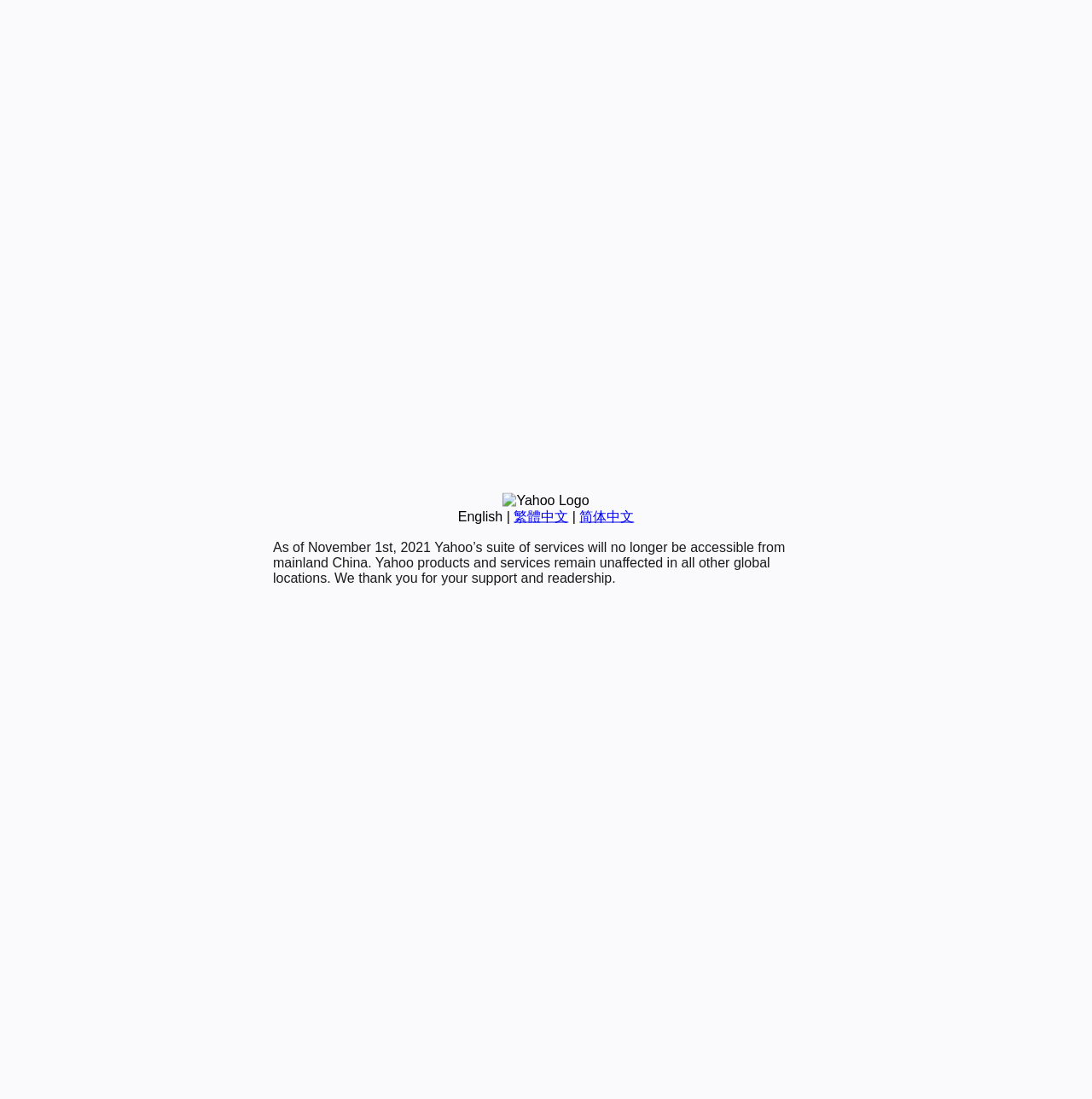Give the bounding box coordinates for this UI element: "简体中文". The coordinates should be four float numbers between 0 and 1, arranged as [left, top, right, bottom].

[0.531, 0.463, 0.581, 0.476]